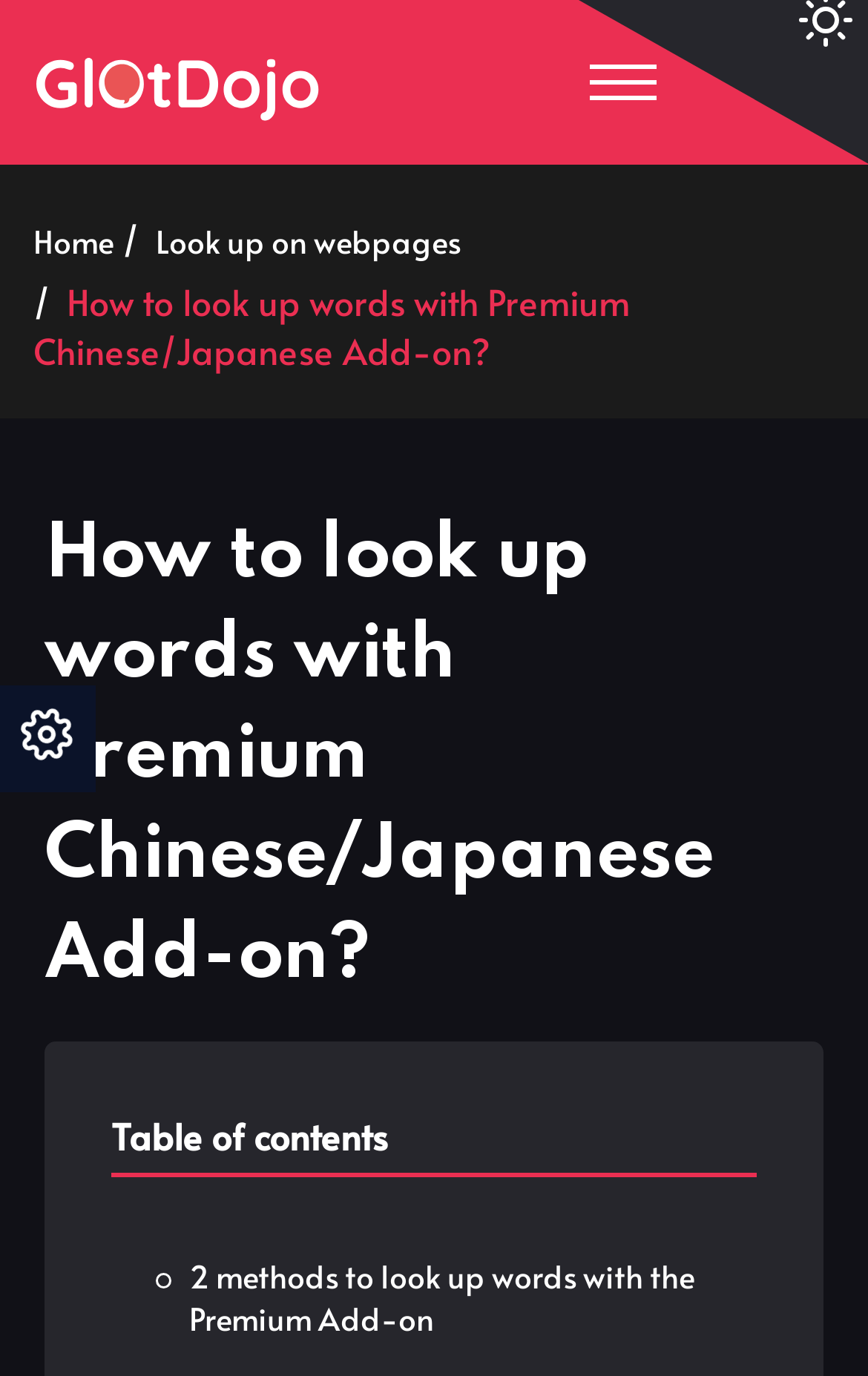Answer this question using a single word or a brief phrase:
How many navigation links are there?

3